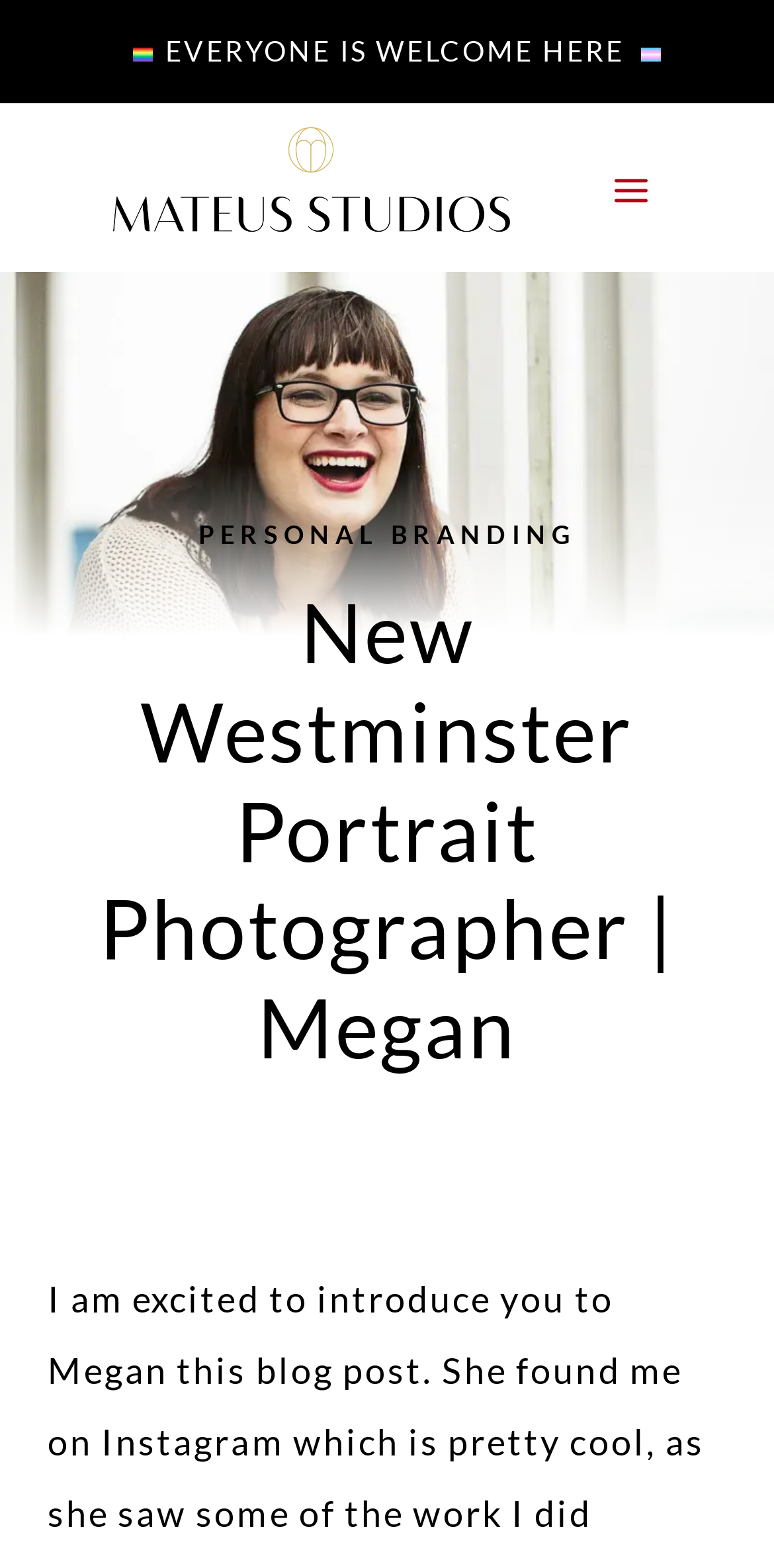What is the purpose of the button at the bottom right?
Answer the question with a single word or phrase, referring to the image.

Scroll to top